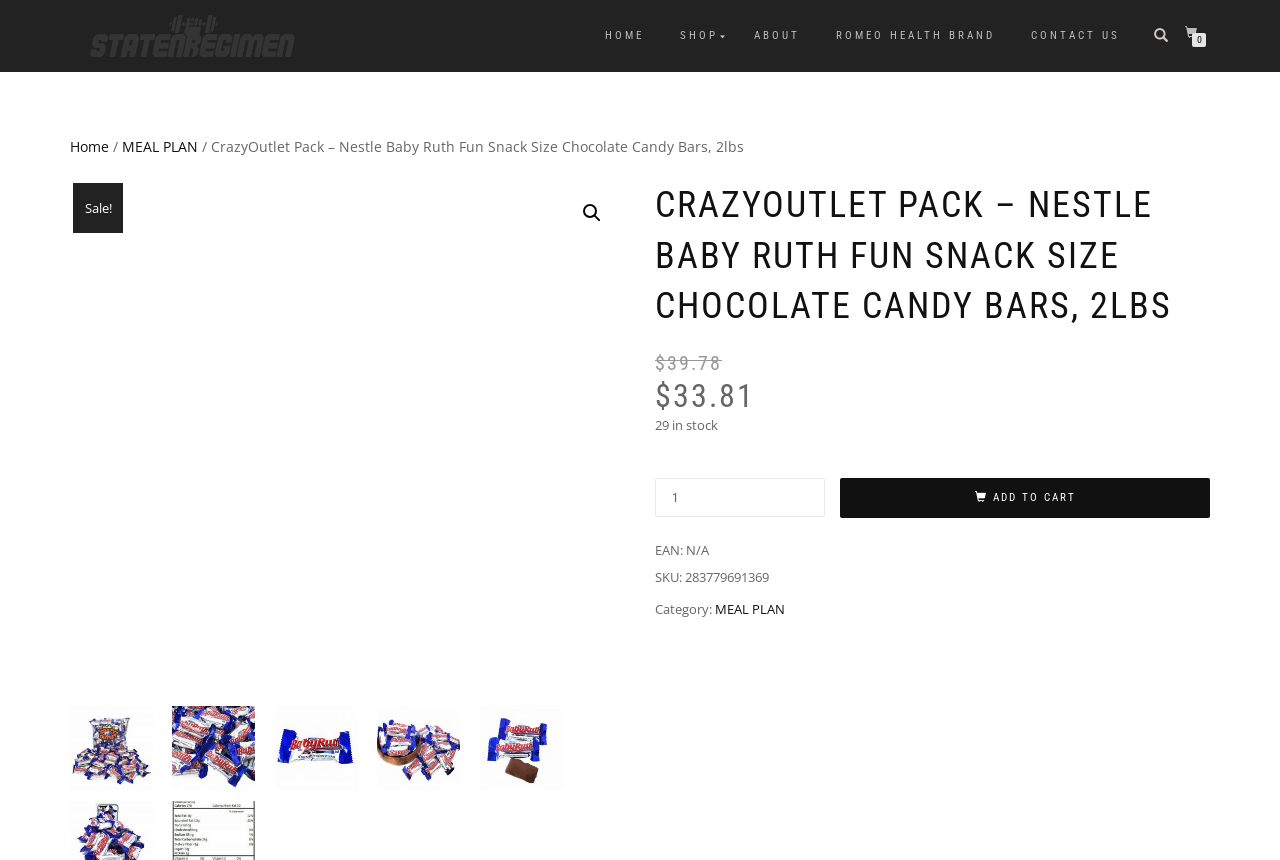Based on what you see in the screenshot, provide a thorough answer to this question: What is the current price of the product?

I found the answer by looking at the static text element with the text 'Current price is: $33.81.' which indicates the current price of the product.